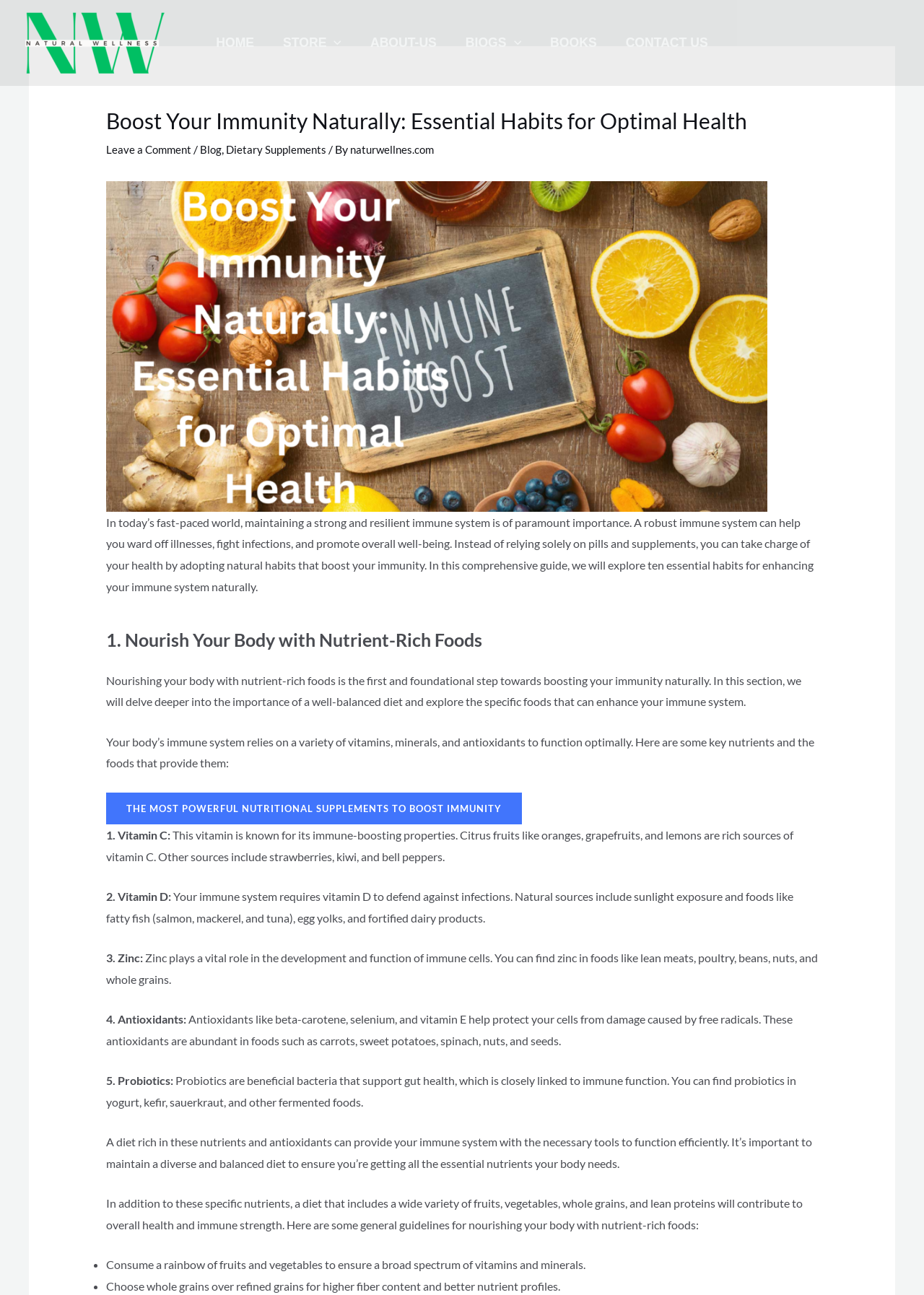Identify the coordinates of the bounding box for the element that must be clicked to accomplish the instruction: "Click on the ABOUT-US link".

[0.389, 0.013, 0.488, 0.052]